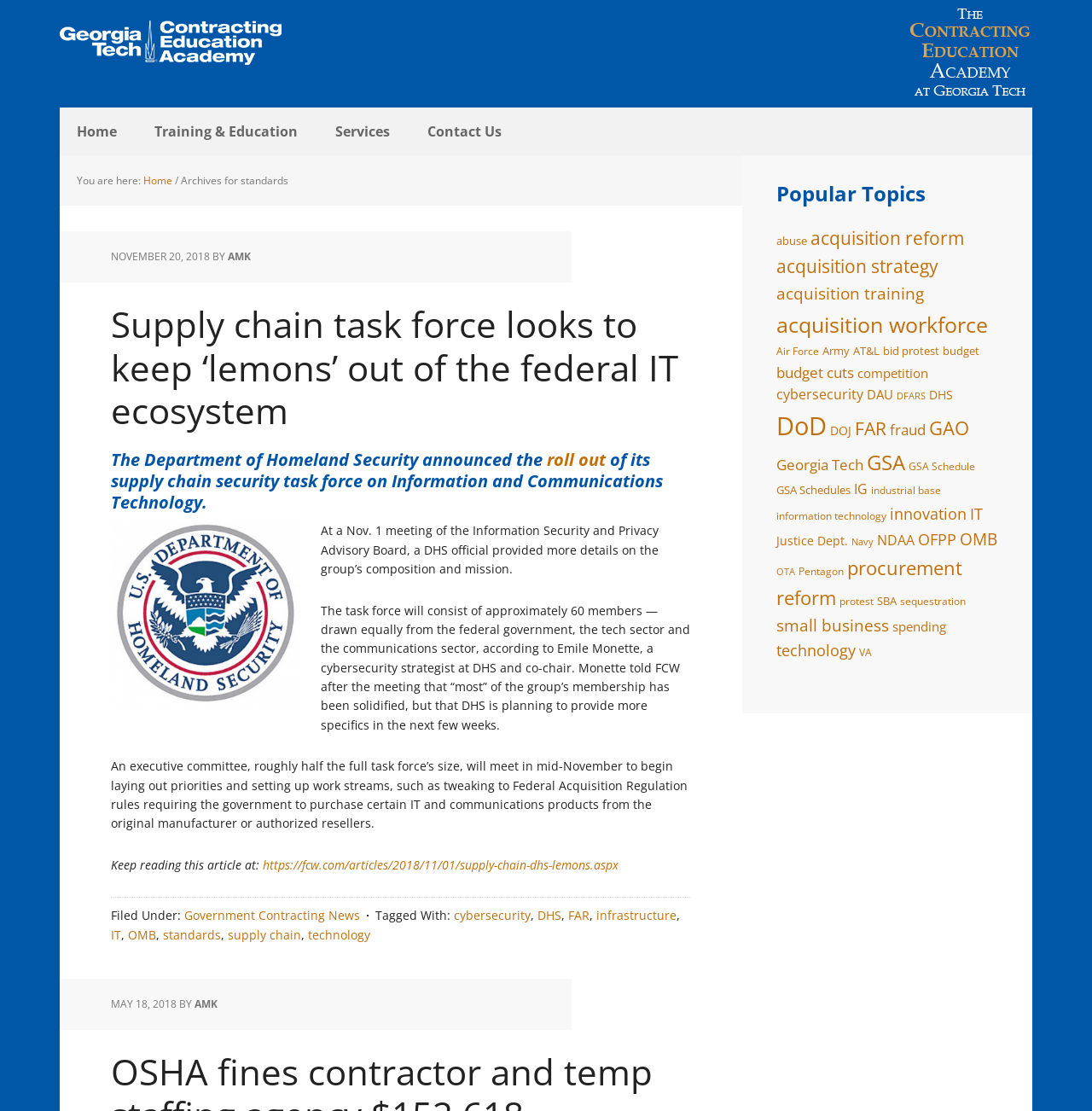Determine the bounding box coordinates for the HTML element mentioned in the following description: "small business". The coordinates should be a list of four floats ranging from 0 to 1, represented as [left, top, right, bottom].

[0.711, 0.553, 0.814, 0.572]